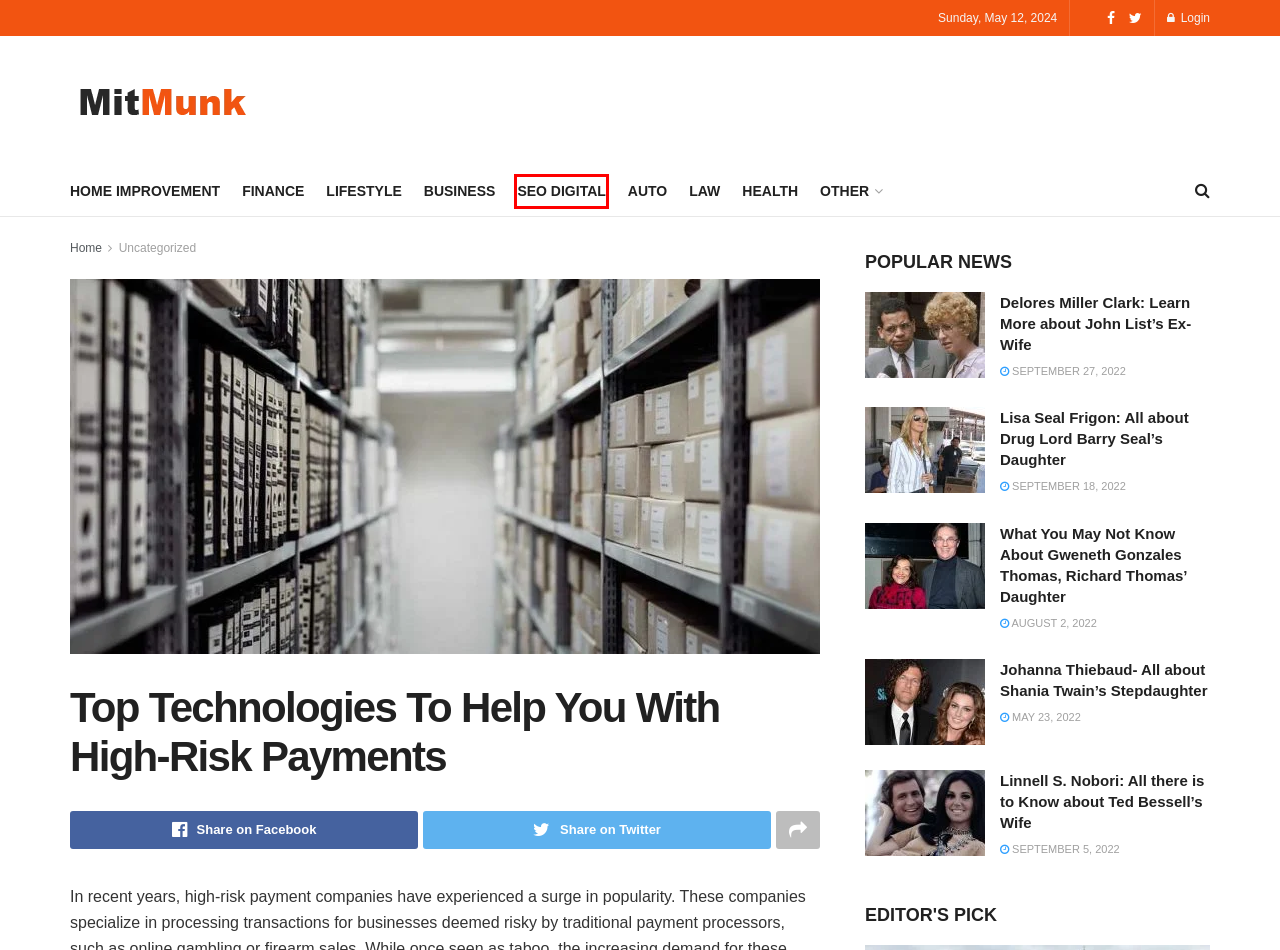You have a screenshot of a webpage with an element surrounded by a red bounding box. Choose the webpage description that best describes the new page after clicking the element inside the red bounding box. Here are the candidates:
A. Lifestyle - Mitmunk
B. Health - Mitmunk
C. Seo Digital - Mitmunk
D. What You May Not Know About Gweneth Gonzales Thomas, Richard Thomas' Daughter - Mitmunk
E. Auto - Mitmunk
F. Uncategorized - Mitmunk
G. Delores Miller Clark: Learn More about John List’s Ex-Wife - Mitmunk
H. Johanna Thiebaud- All about Shania Twain’s Stepdaughter - Mitmunk

C